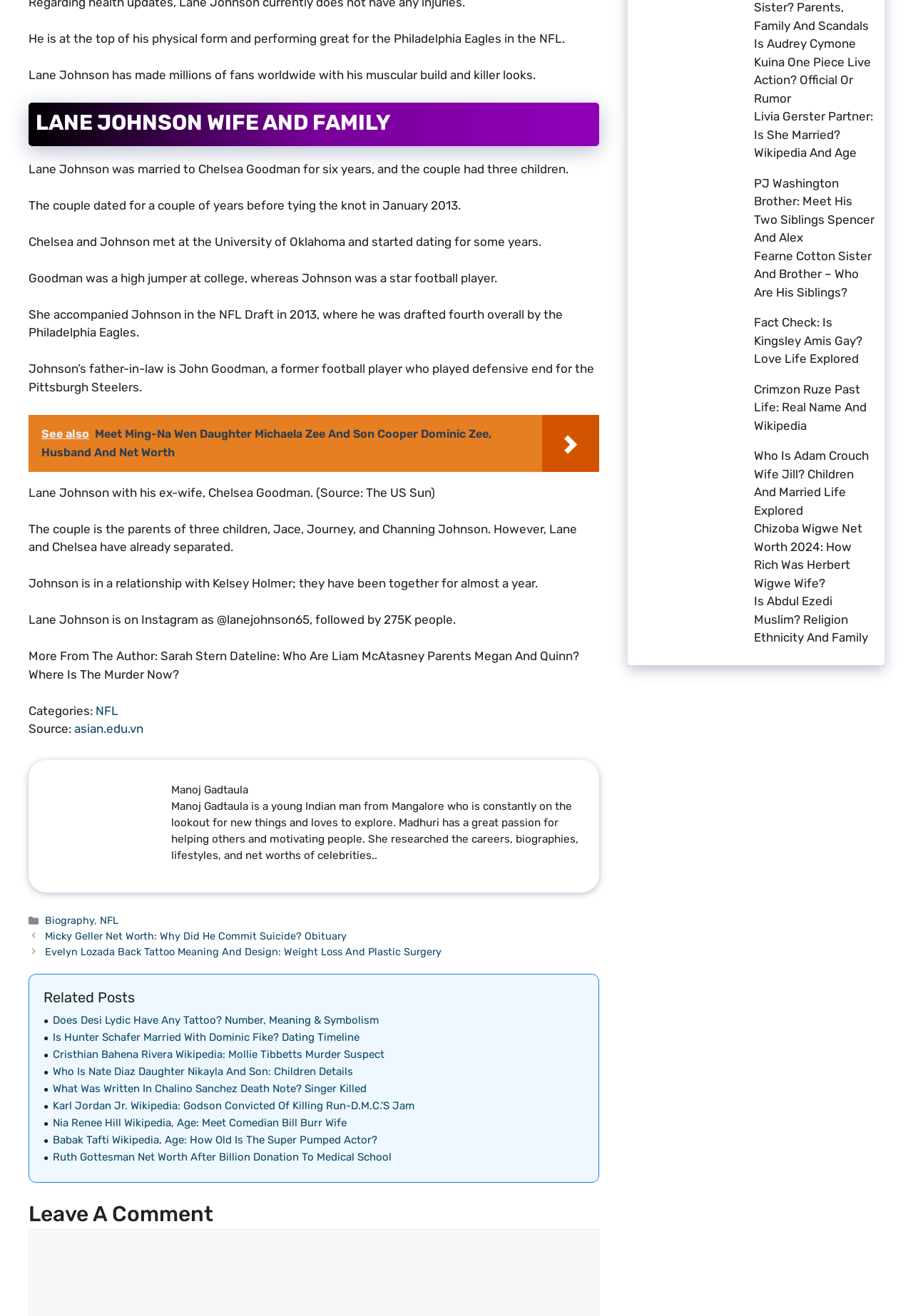Identify the bounding box for the described UI element: "Biography".

[0.049, 0.695, 0.103, 0.704]